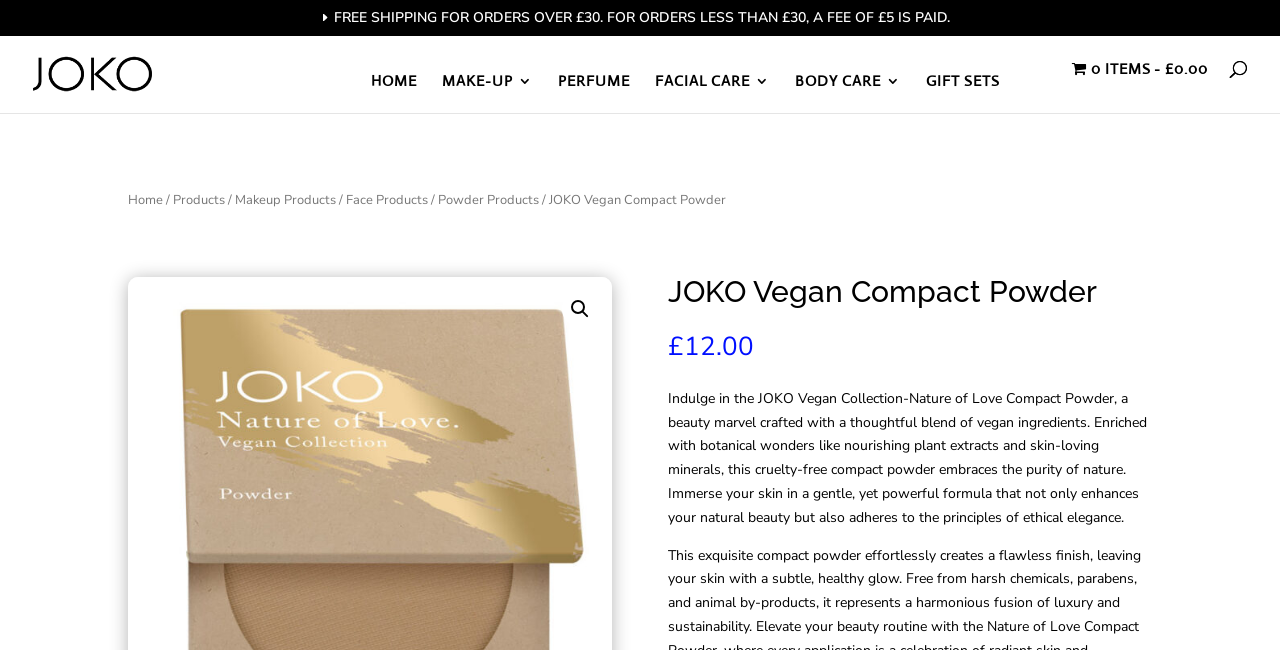What is the minimum order amount for free shipping?
Answer the question in a detailed and comprehensive manner.

I found the answer by looking at the static text element that says 'FREE SHIPPING FOR ORDERS OVER £30. FOR ORDERS LESS THAN £30, A FEE OF £5 IS PAID.' This text is located at the top of the page, indicating that it's a important notice for customers. From this text, I can infer that the minimum order amount for free shipping is £30.